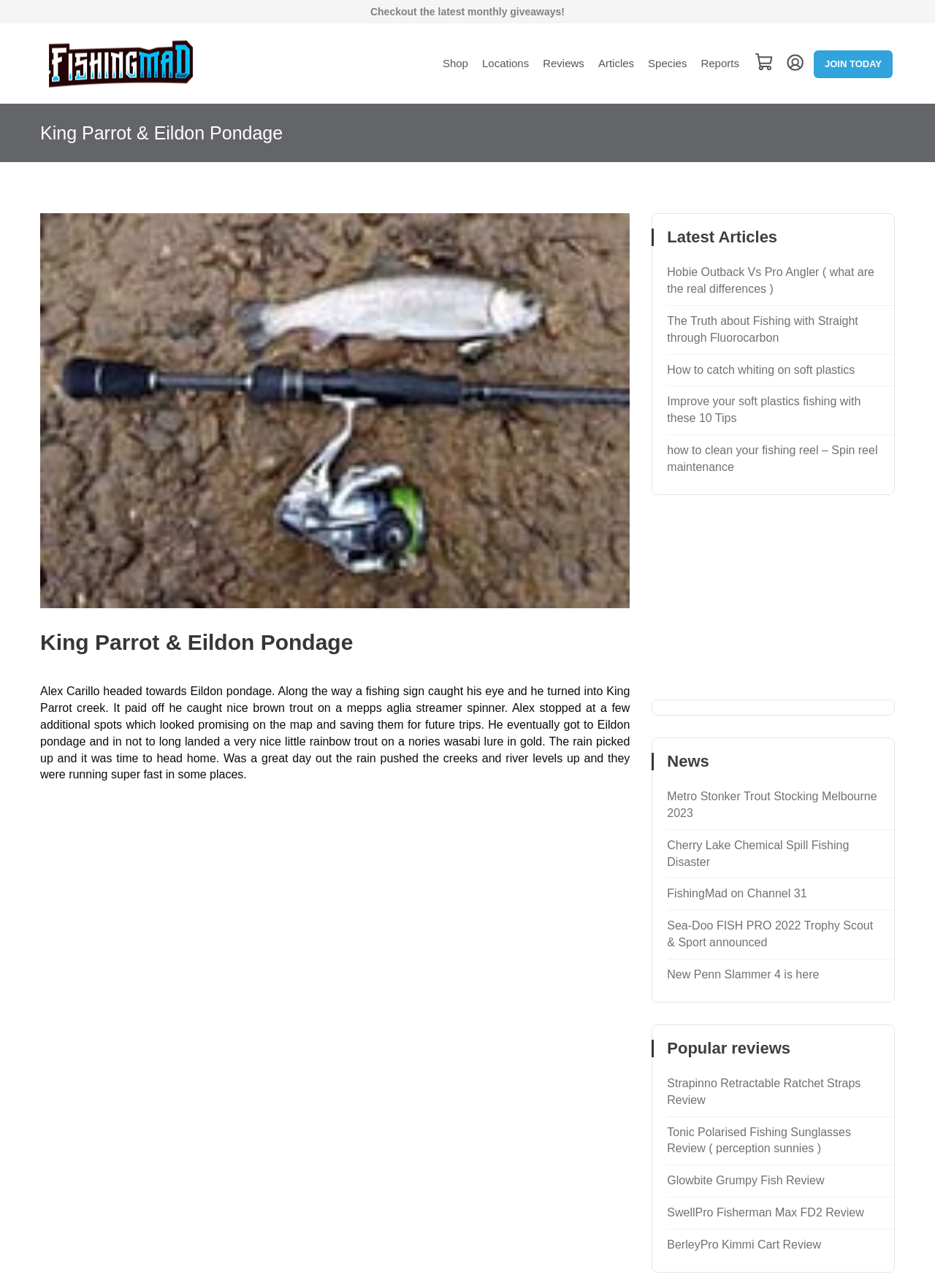Please give a concise answer to this question using a single word or phrase: 
What type of lure did Alex Carillo use to catch a rainbow trout?

Nories wasabi lure